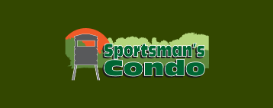What is the shape of the graphical representation?
Please give a detailed and thorough answer to the question, covering all relevant points.

The logo includes a graphical representation of a raised hunting blind, characterized by an orange roof, which adds a distinctive touch that resonates with outdoor enthusiasts.